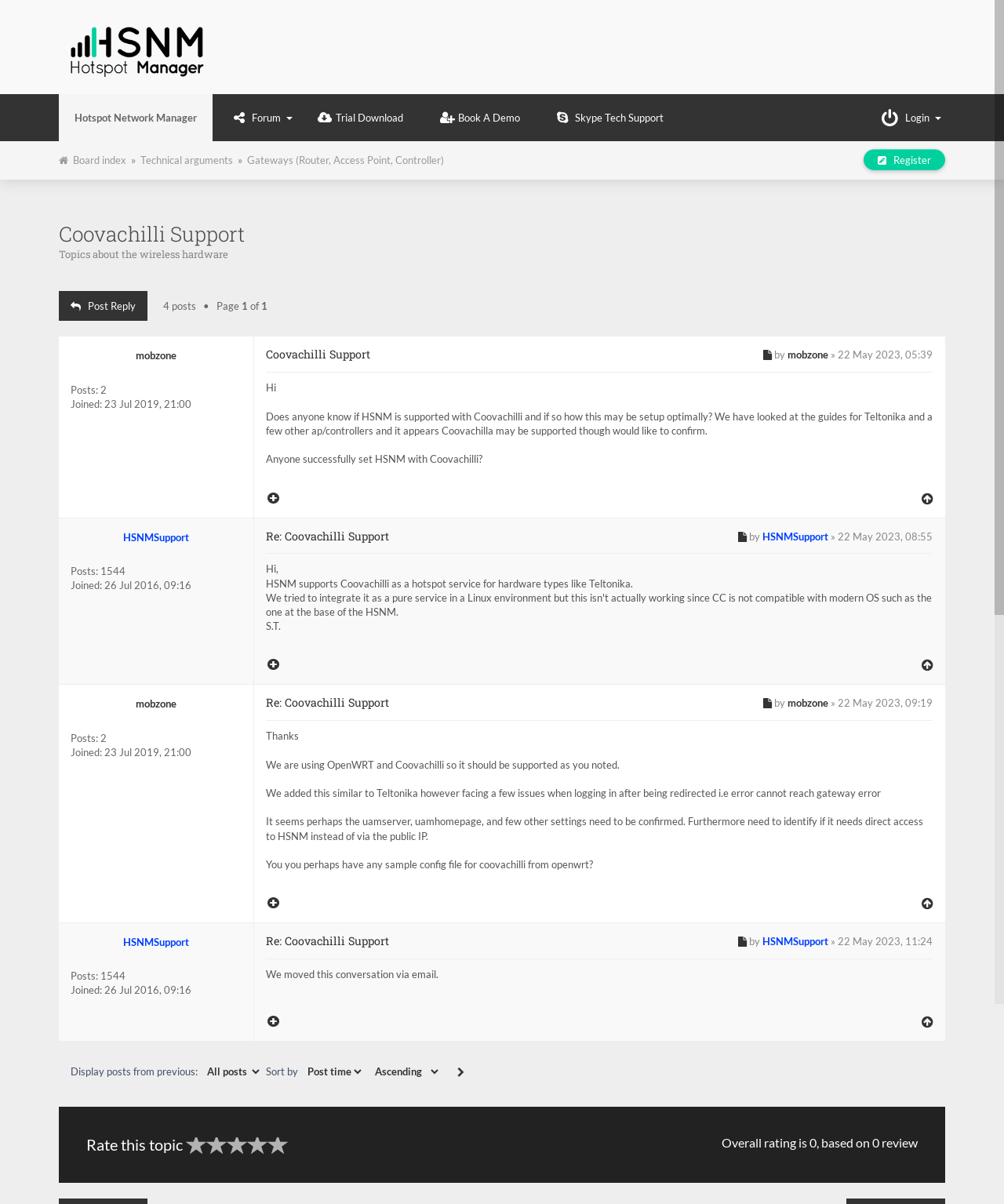Please identify the bounding box coordinates of the clickable region that I should interact with to perform the following instruction: "Click on the 'Register' link". The coordinates should be expressed as four float numbers between 0 and 1, i.e., [left, top, right, bottom].

[0.86, 0.124, 0.941, 0.141]